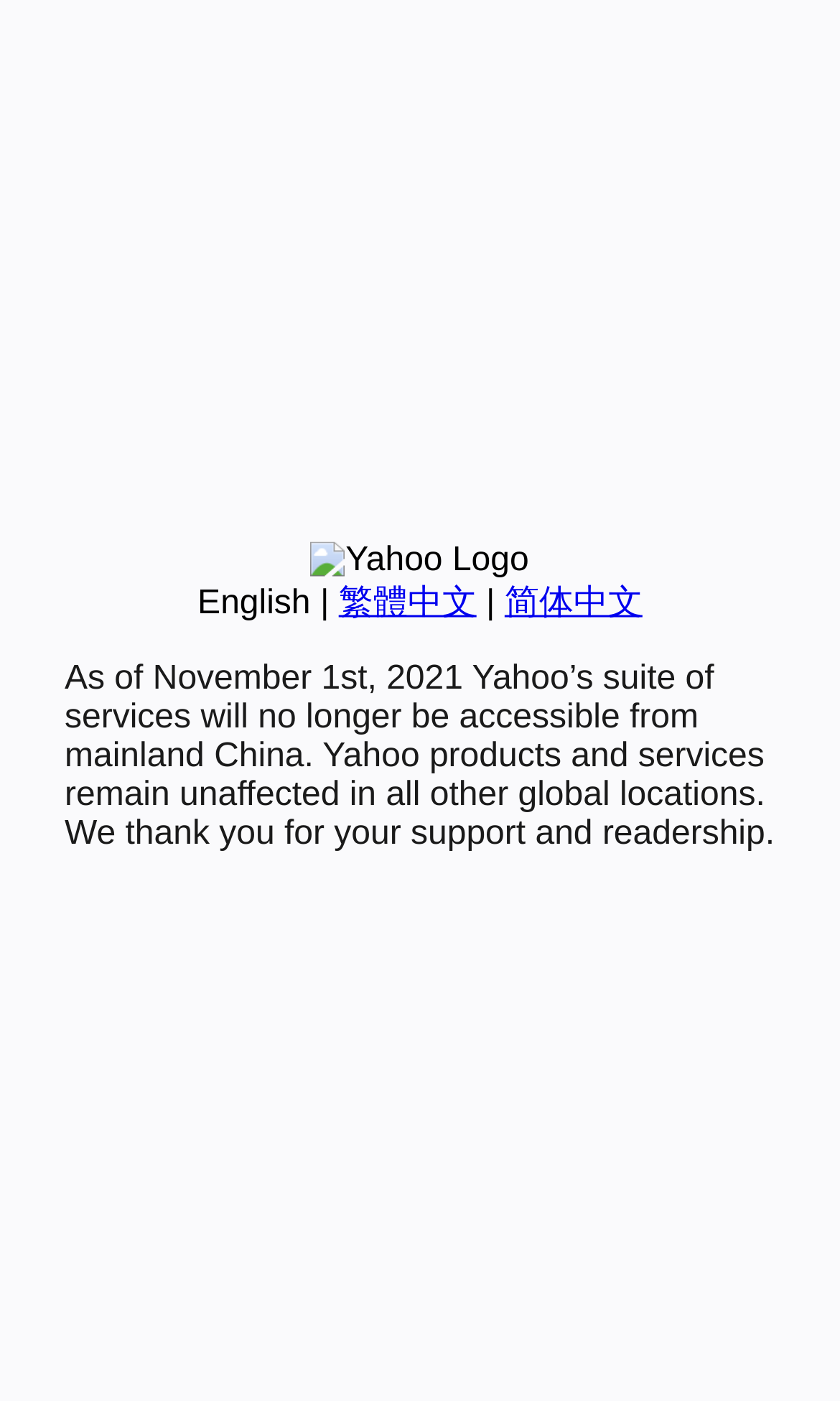Provide the bounding box coordinates in the format (top-left x, top-left y, bottom-right x, bottom-right y). All values are floating point numbers between 0 and 1. Determine the bounding box coordinate of the UI element described as: 繁體中文

[0.403, 0.417, 0.567, 0.444]